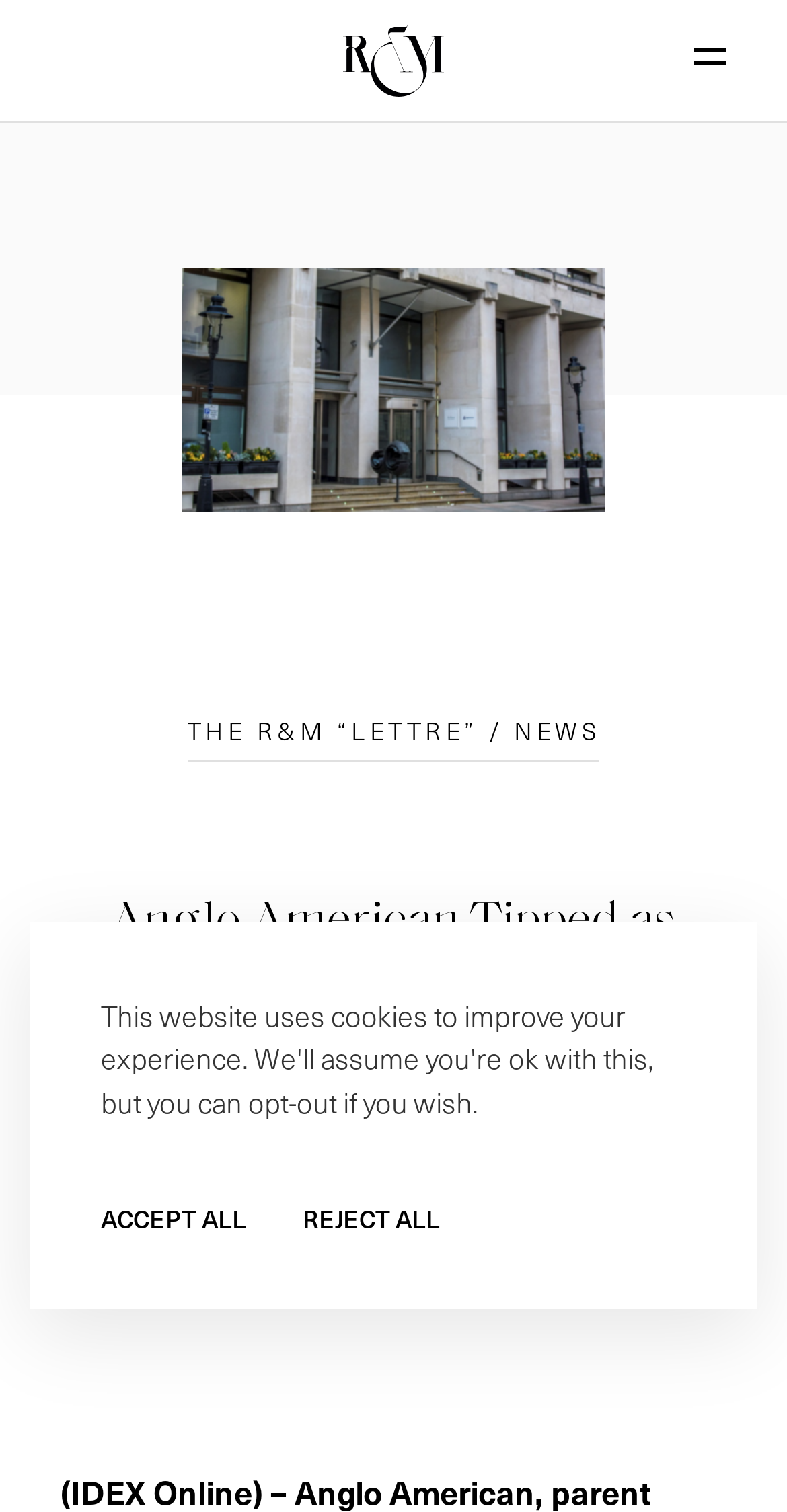Who is the author of the article?
Based on the visual information, provide a detailed and comprehensive answer.

The webpage contains a static text element with the name 'John Jeffay', which is likely to be the author of the article.